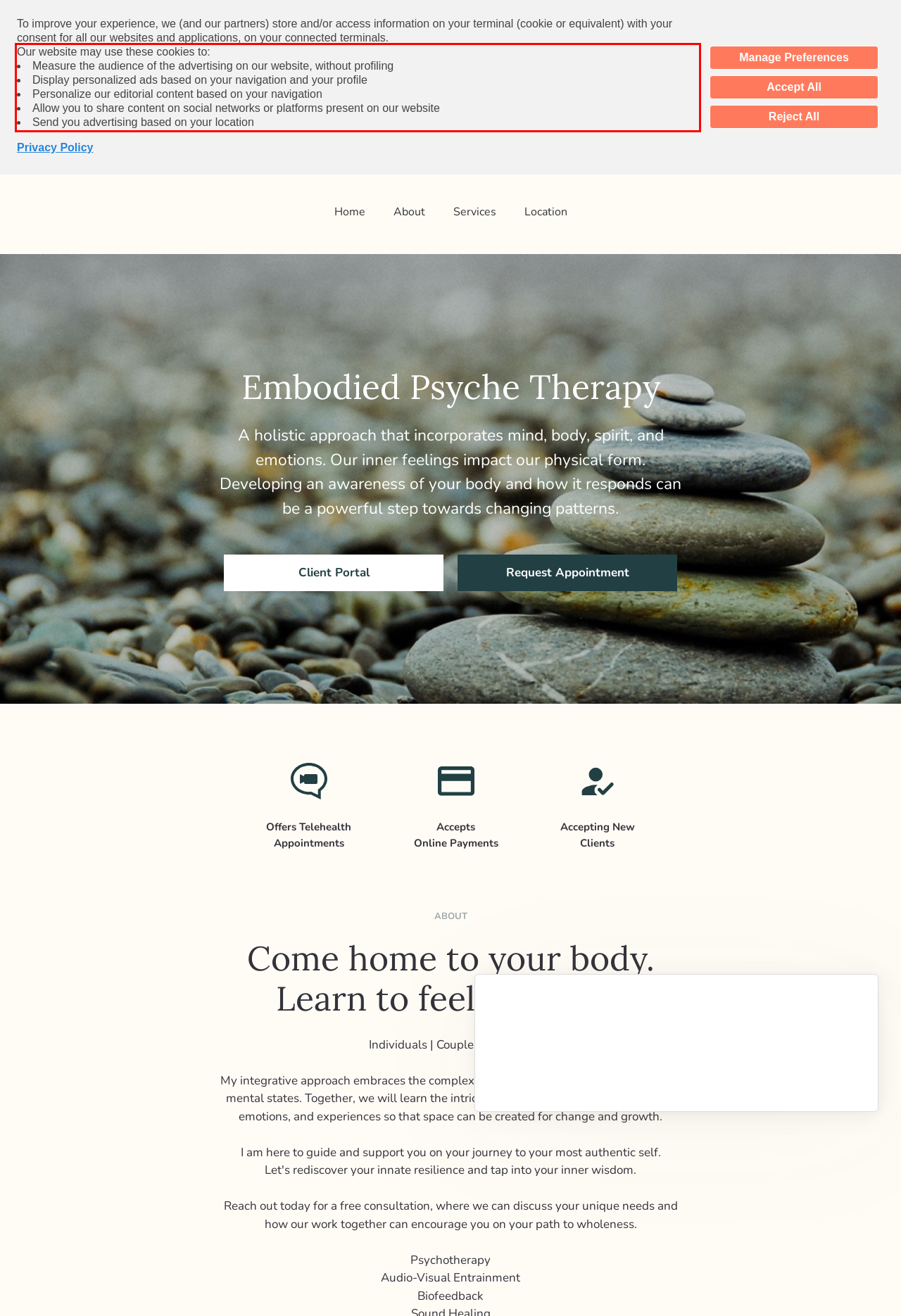You are given a screenshot showing a webpage with a red bounding box. Perform OCR to capture the text within the red bounding box.

Our website may use these cookies to: Measure the audience of the advertising on our website, without profiling Display personalized ads based on your navigation and your profile Personalize our editorial content based on your navigation Allow you to share content on social networks or platforms present on our website Send you advertising based on your location